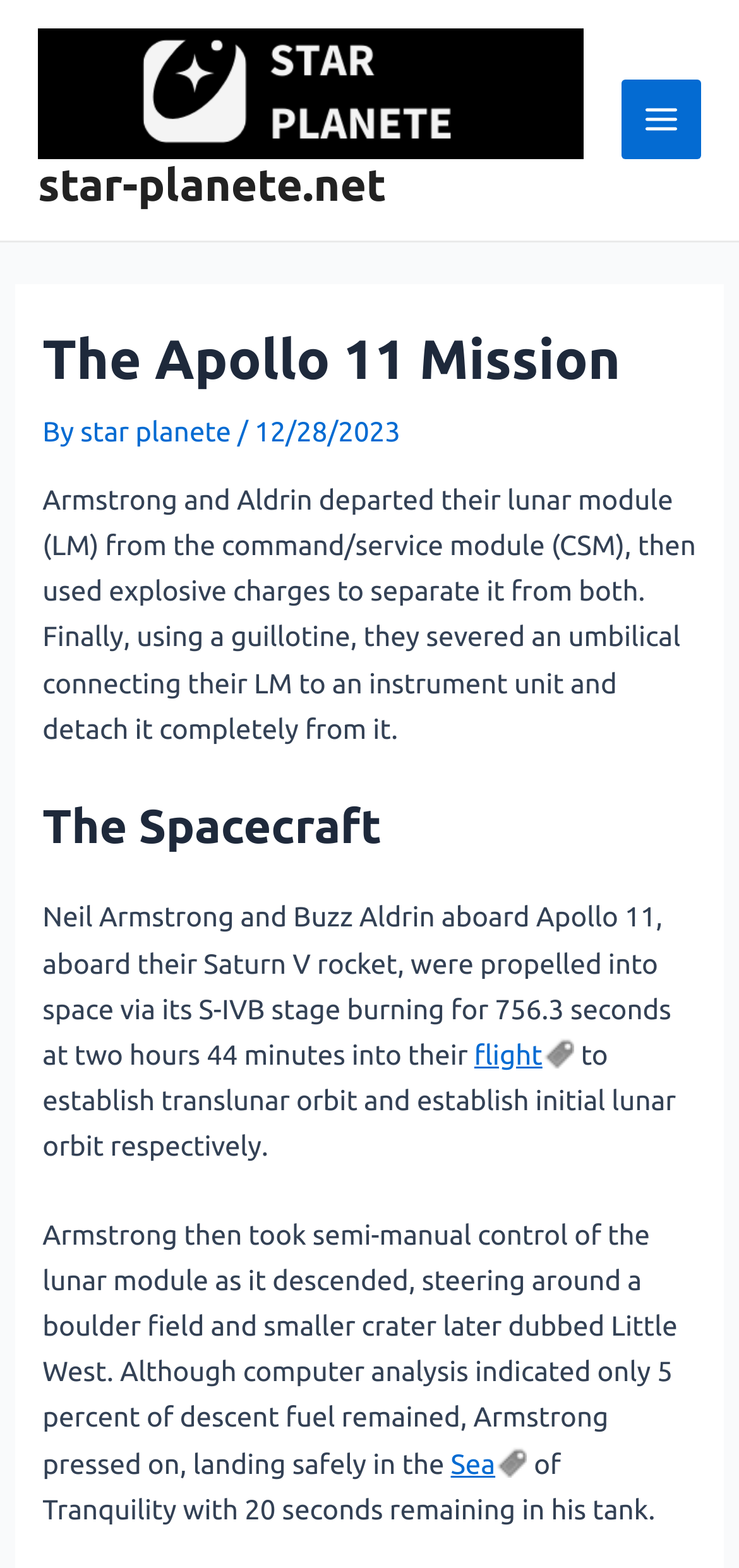What was the name of the crater?
Based on the image, provide a one-word or brief-phrase response.

Little West